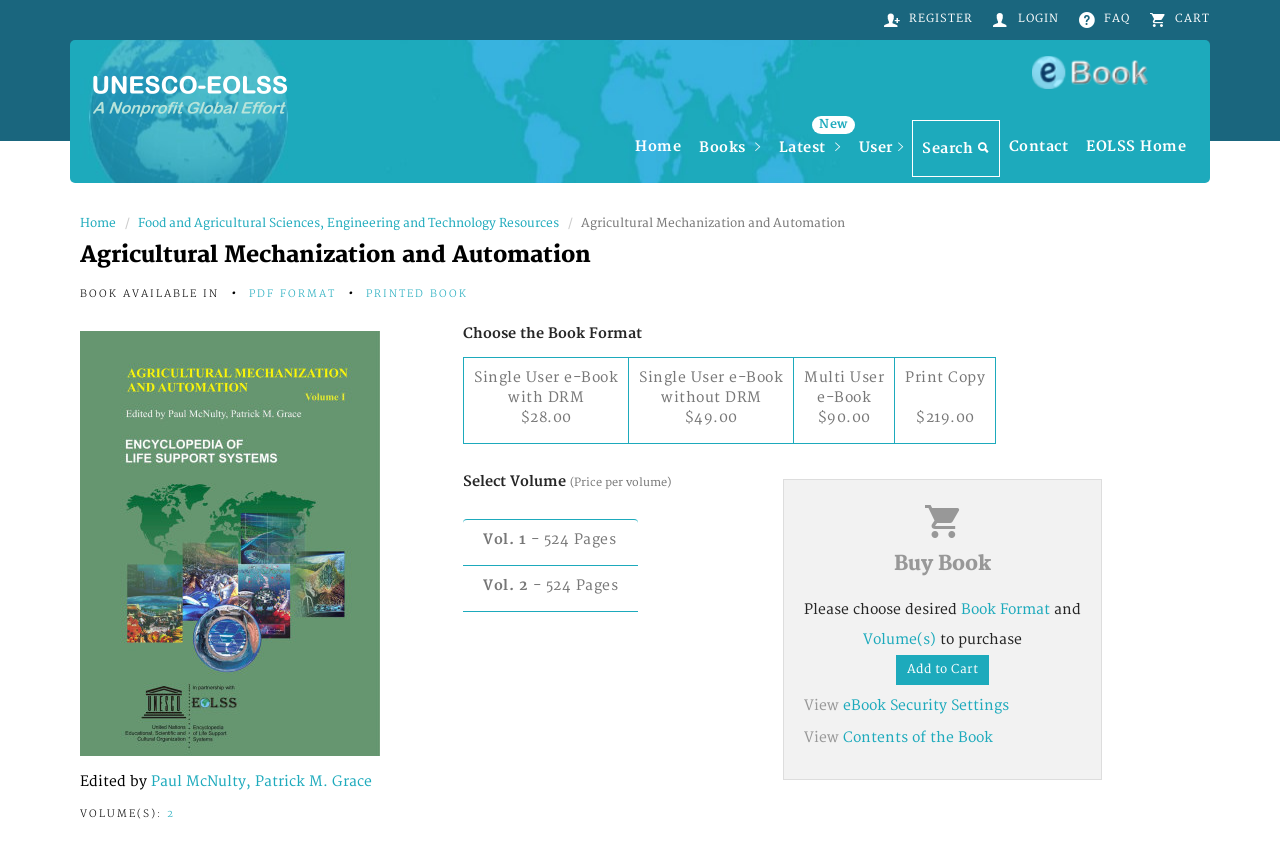How many volumes are available for purchase?
Refer to the image and provide a one-word or short phrase answer.

2